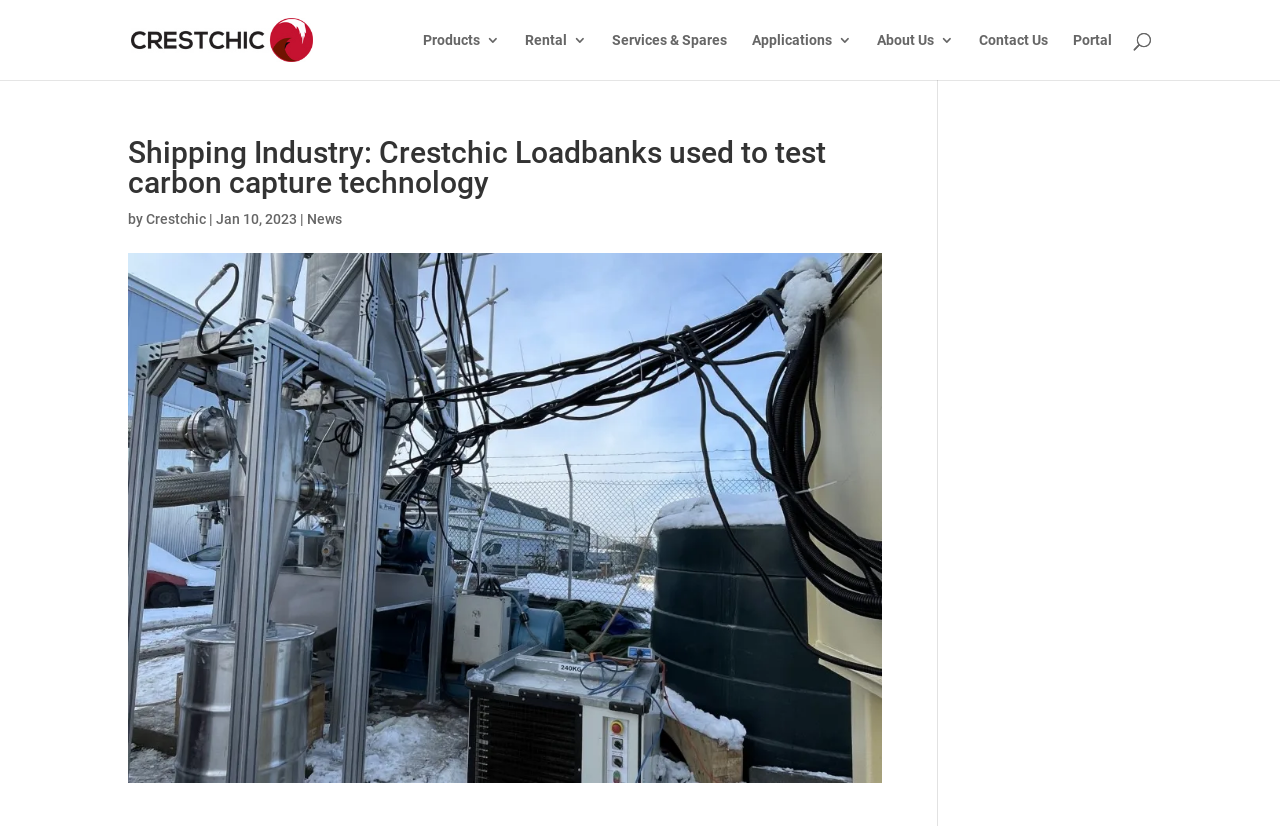Identify the bounding box for the UI element described as: "Crestchic". The coordinates should be four float numbers between 0 and 1, i.e., [left, top, right, bottom].

[0.114, 0.255, 0.161, 0.275]